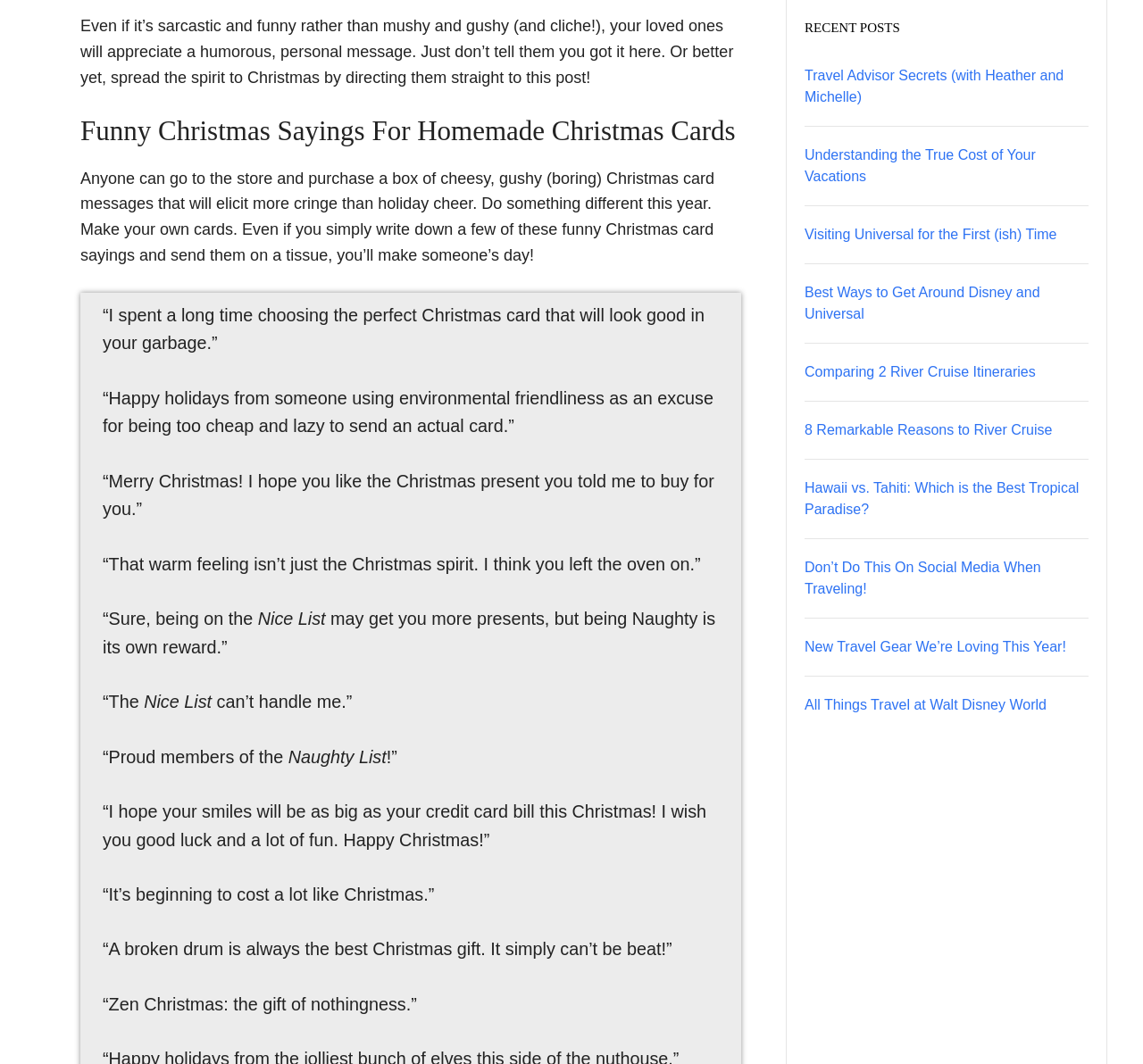What is the advertisement on the bottom right corner of the webpage?
Using the image as a reference, answer with just one word or a short phrase.

CoSchedule